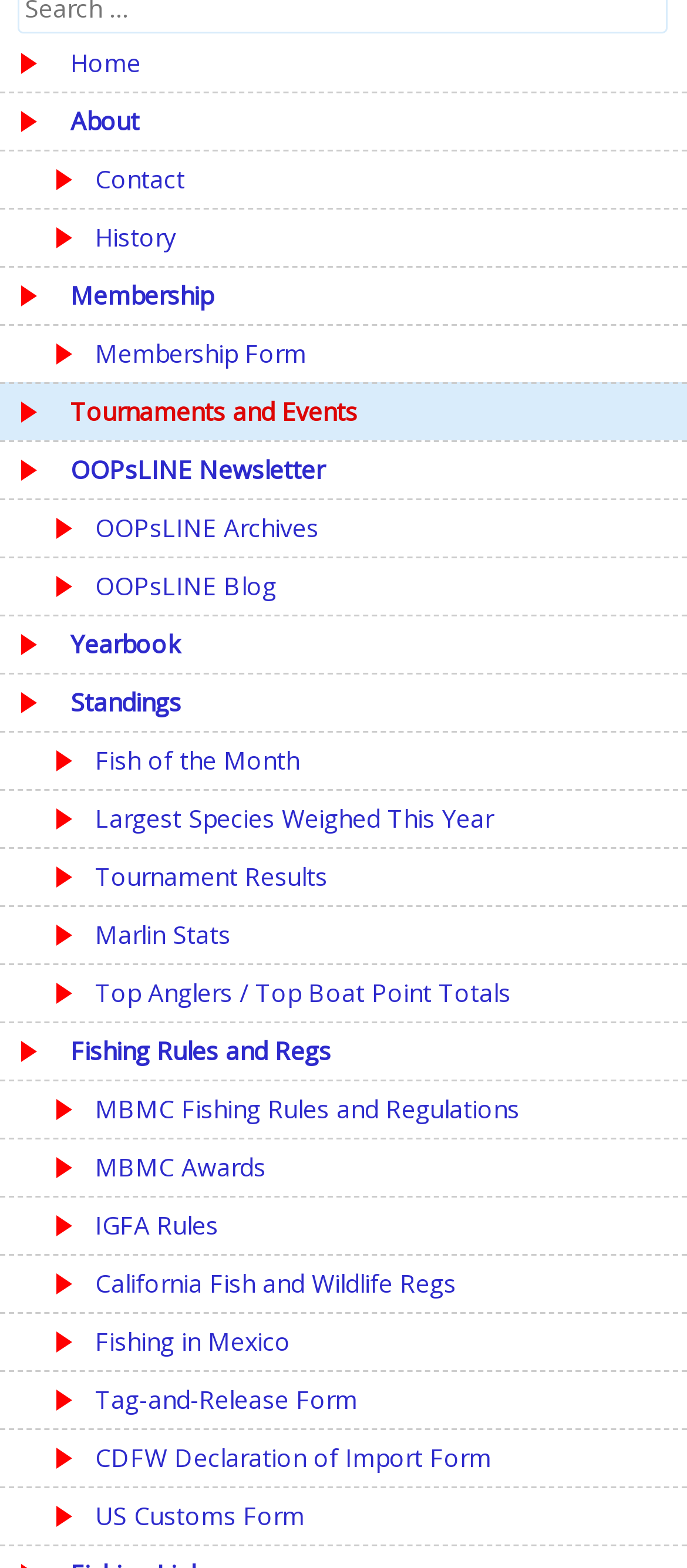Determine the bounding box coordinates of the clickable area required to perform the following instruction: "read OOPsLINE newsletter". The coordinates should be represented as four float numbers between 0 and 1: [left, top, right, bottom].

[0.0, 0.282, 1.0, 0.318]